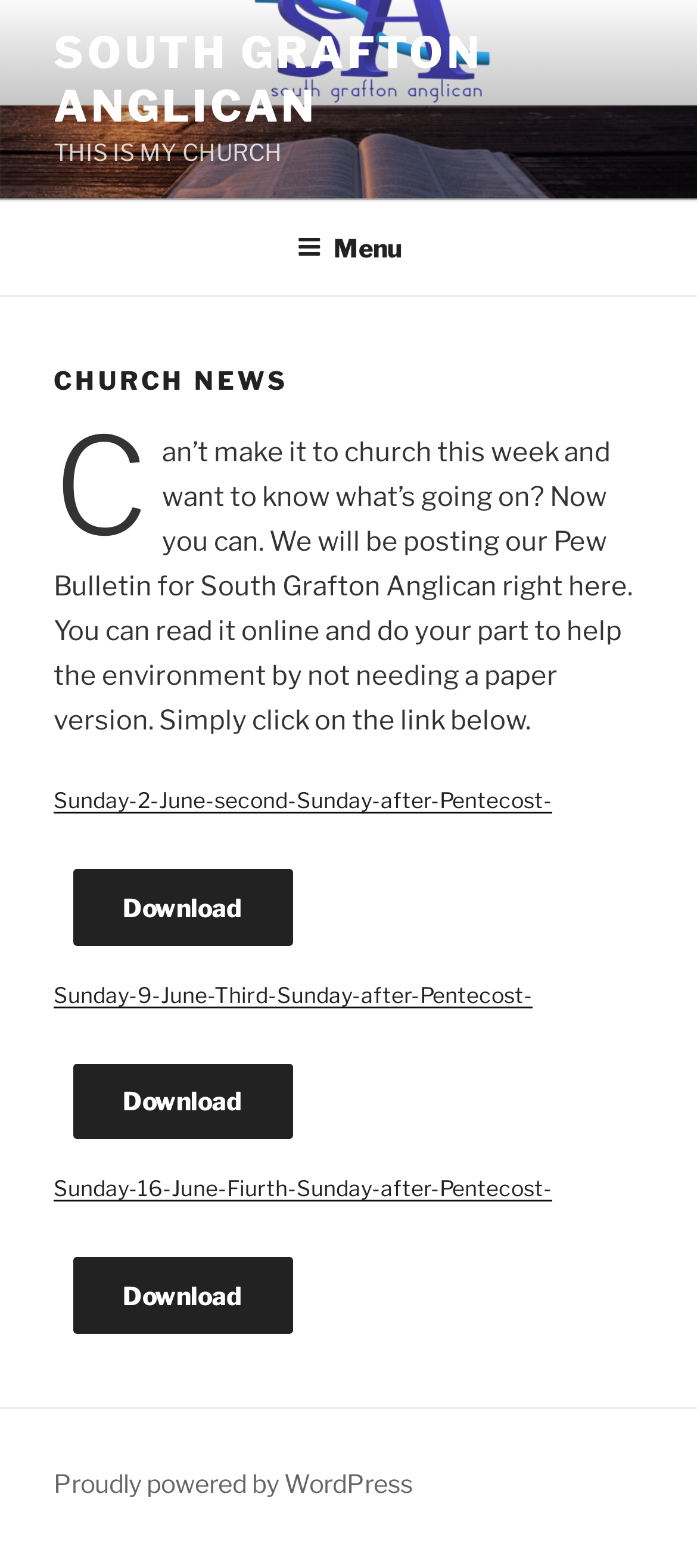Use the details in the image to answer the question thoroughly: 
What is the name of the church?

The name of the church can be found in the top-left corner of the webpage, where it says 'SOUTH GRAFTON ANGLICAN' in a link element.